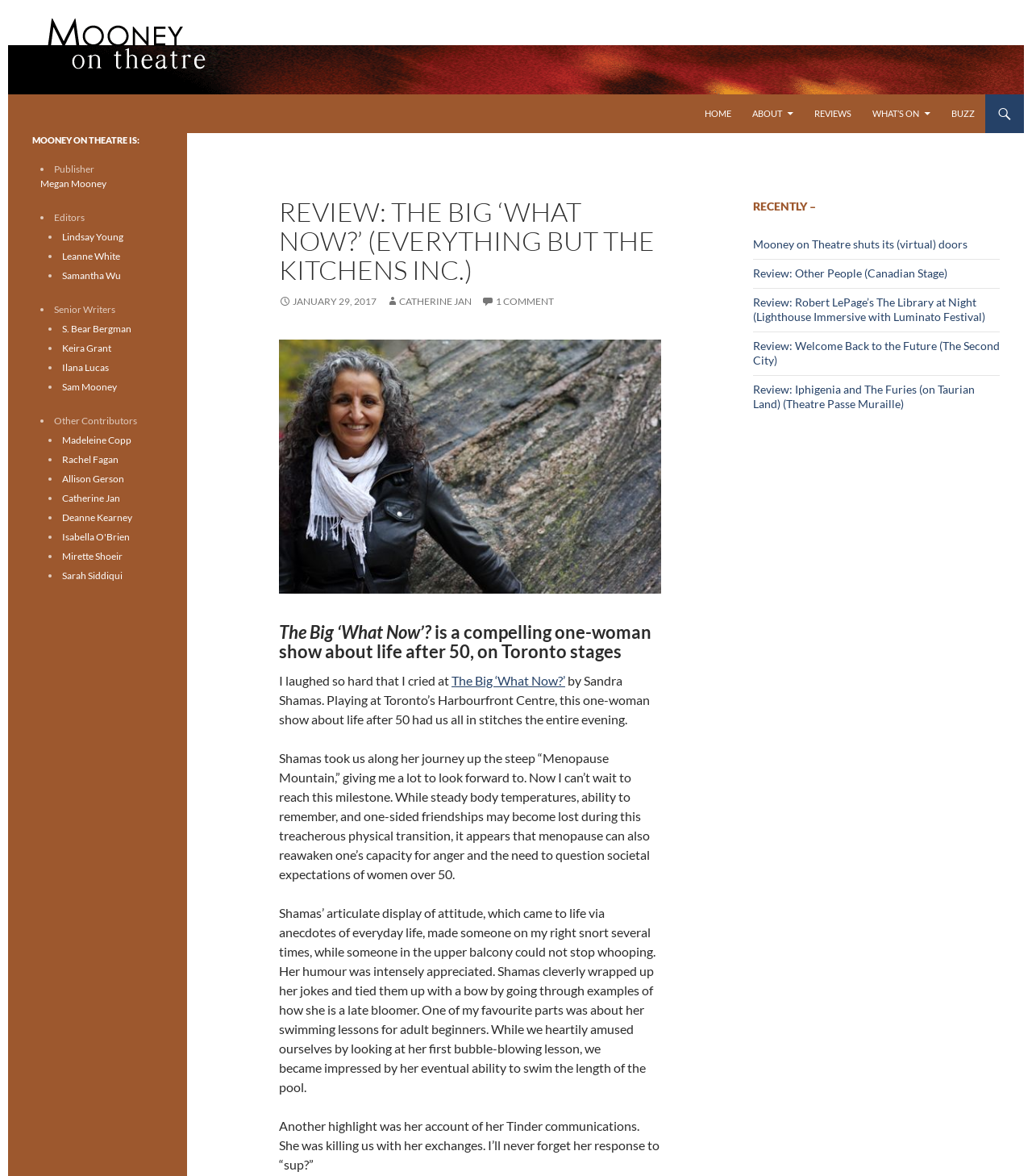Select the bounding box coordinates of the element I need to click to carry out the following instruction: "Check the 'Recently –' section".

[0.73, 0.163, 0.969, 0.184]